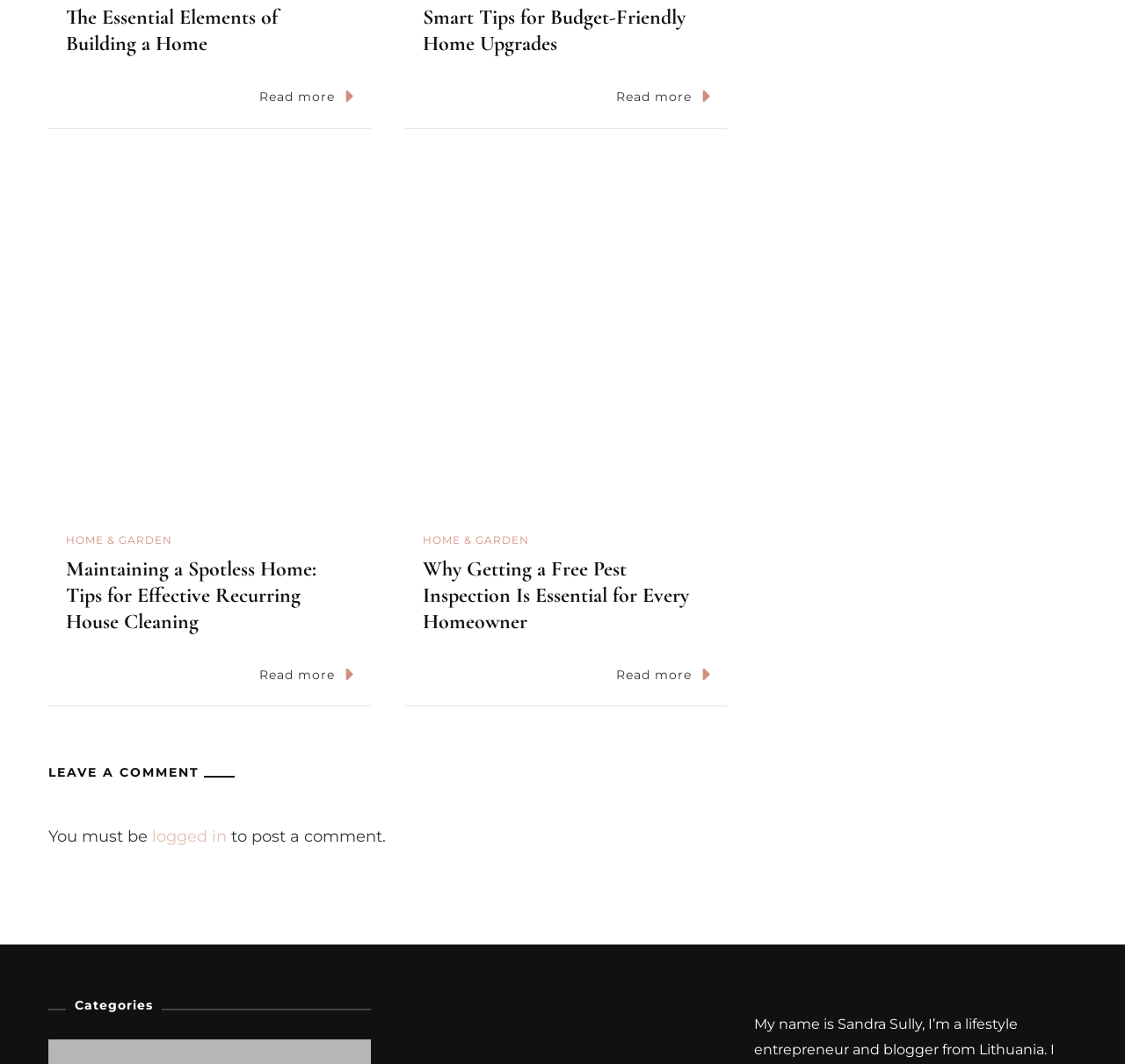Identify the bounding box coordinates for the region of the element that should be clicked to carry out the instruction: "Discover practical strategies for maintaining a clean and organized living space". The bounding box coordinates should be four float numbers between 0 and 1, i.e., [left, top, right, bottom].

[0.043, 0.173, 0.329, 0.192]